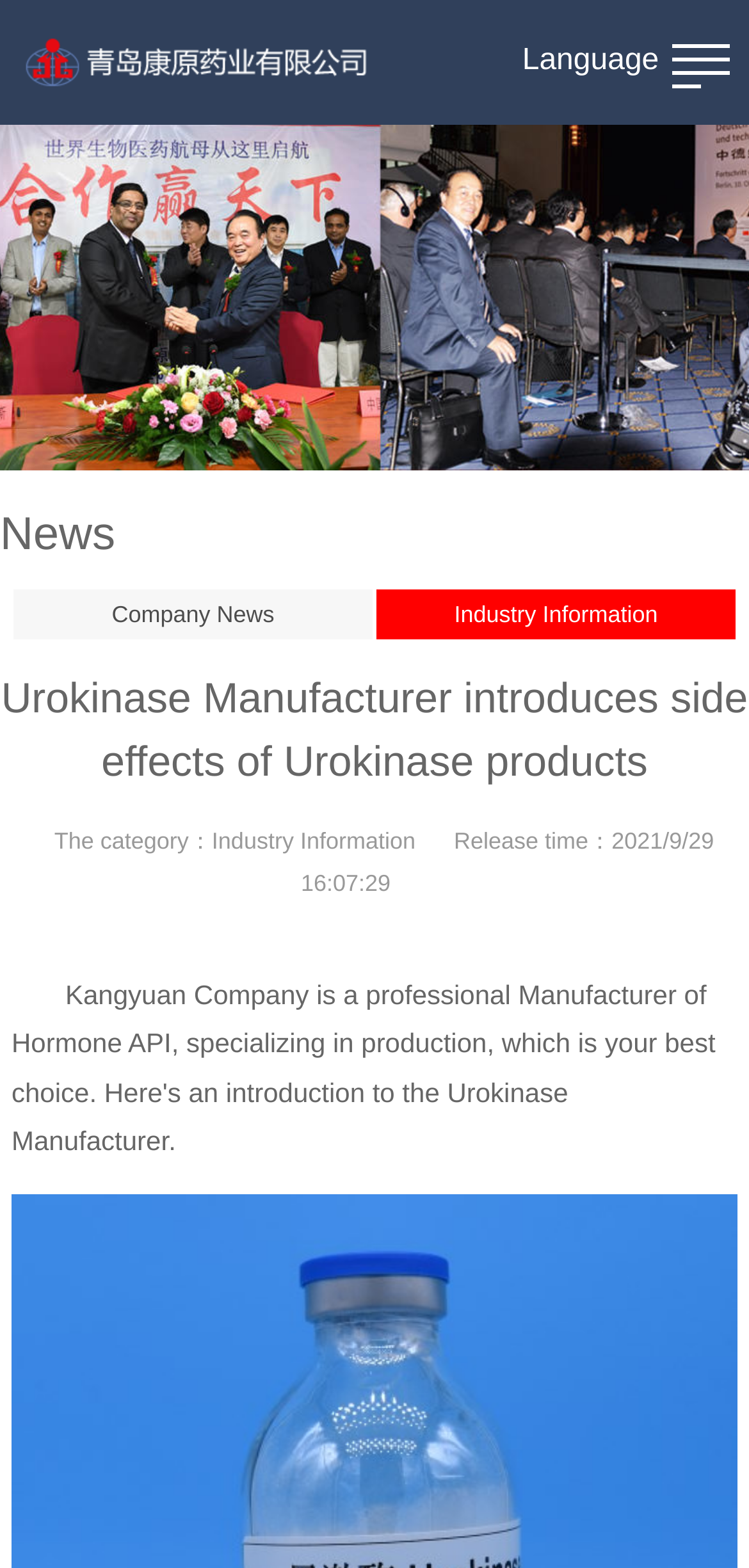How many navigation links are there?
Please ensure your answer to the question is detailed and covers all necessary aspects.

I counted the number of navigation links by looking at the links 'Company News' and 'Industry Information', which are the only two links in the navigation menu.